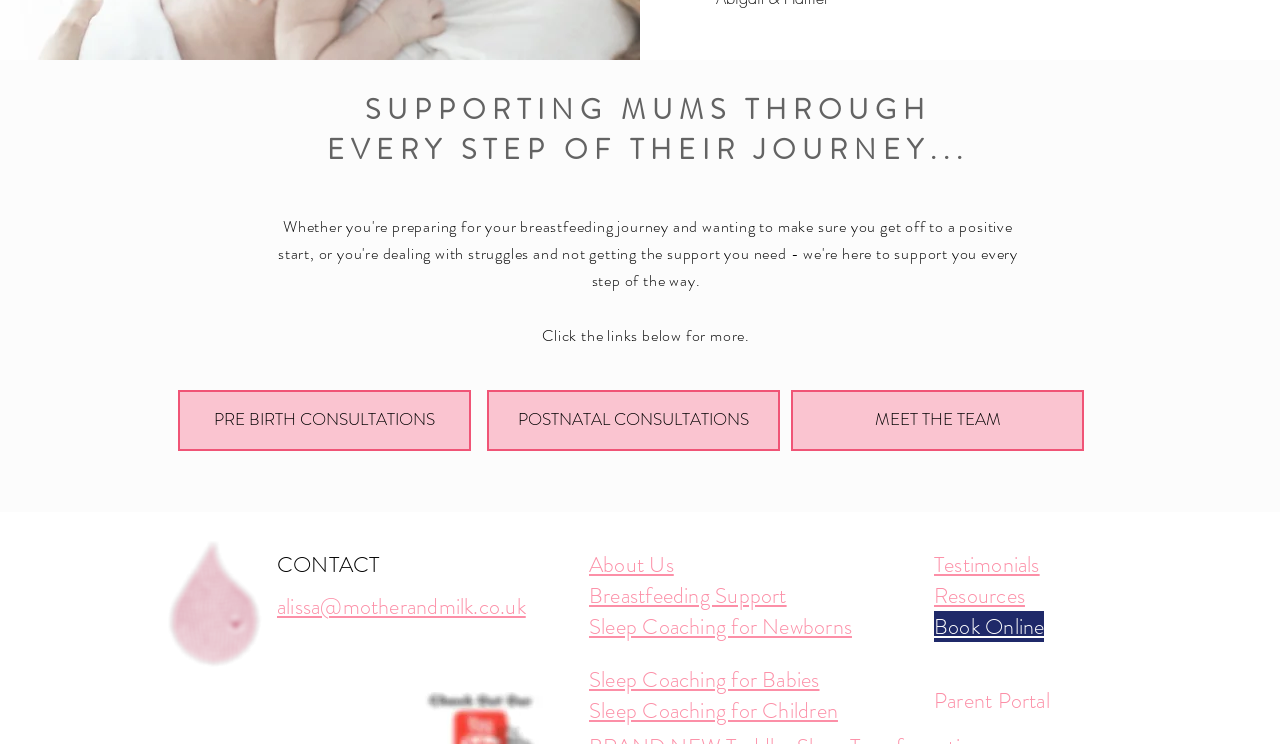Find the bounding box coordinates for the area that must be clicked to perform this action: "Get in touch through email".

[0.216, 0.794, 0.411, 0.836]